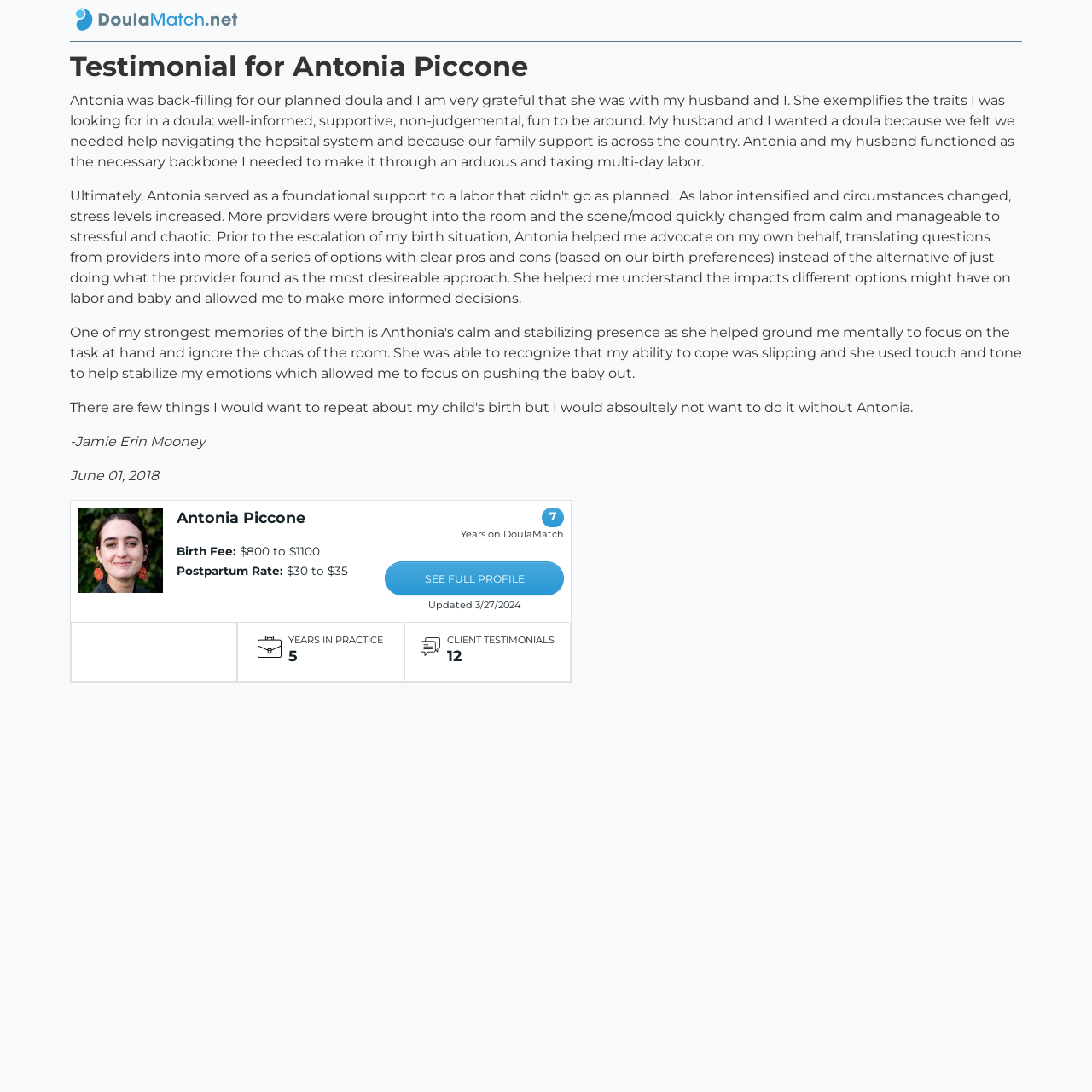Please give a short response to the question using one word or a phrase:
What is the birth fee range mentioned for Antonia Piccone?

$800 to $1100